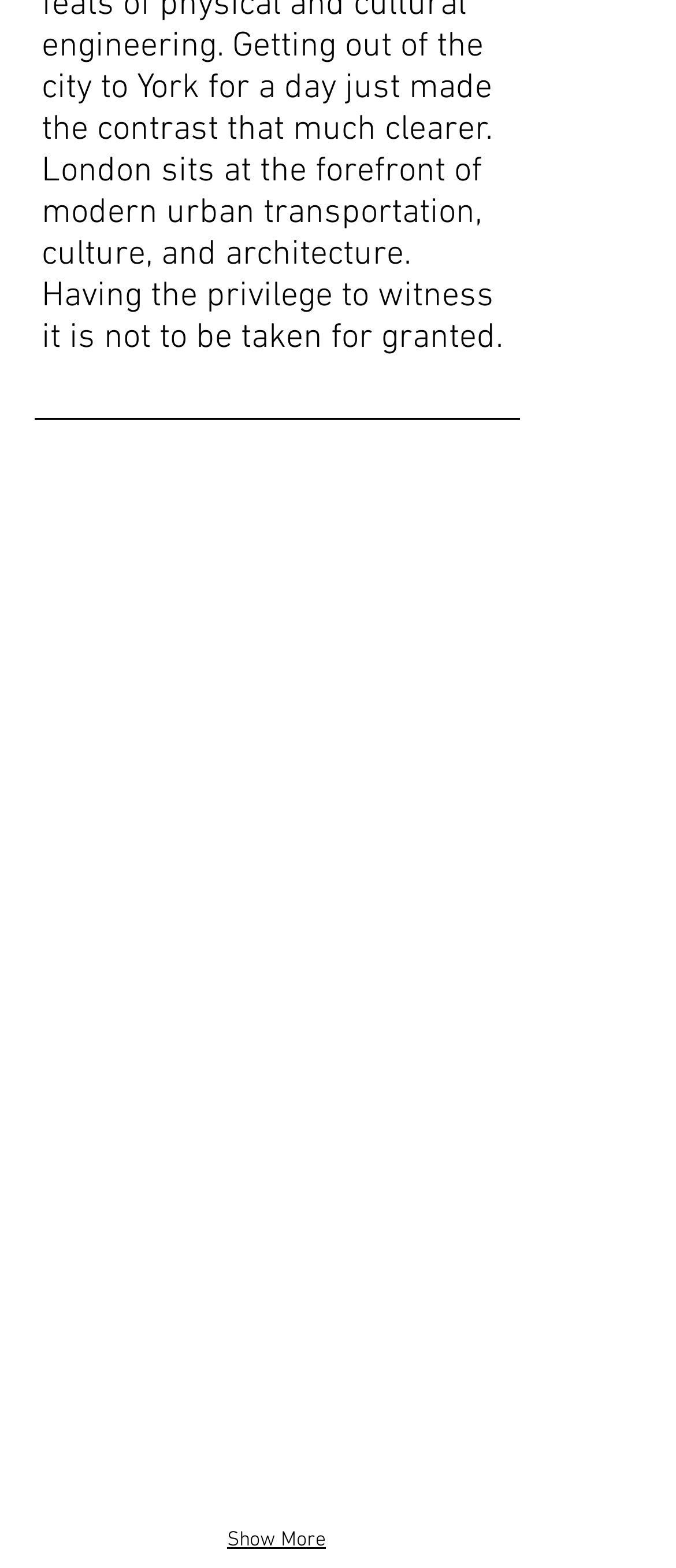Using the provided element description: "Show More", identify the bounding box coordinates. The coordinates should be four floats between 0 and 1 in the order [left, top, right, bottom].

[0.31, 0.968, 0.508, 0.998]